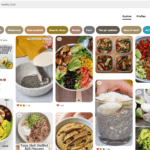Refer to the image and answer the question with as much detail as possible: Are the images in the collection randomly arranged?

The caption states that the images are 'neatly arranged' which implies that the layout is intentional and organized, rather than random.